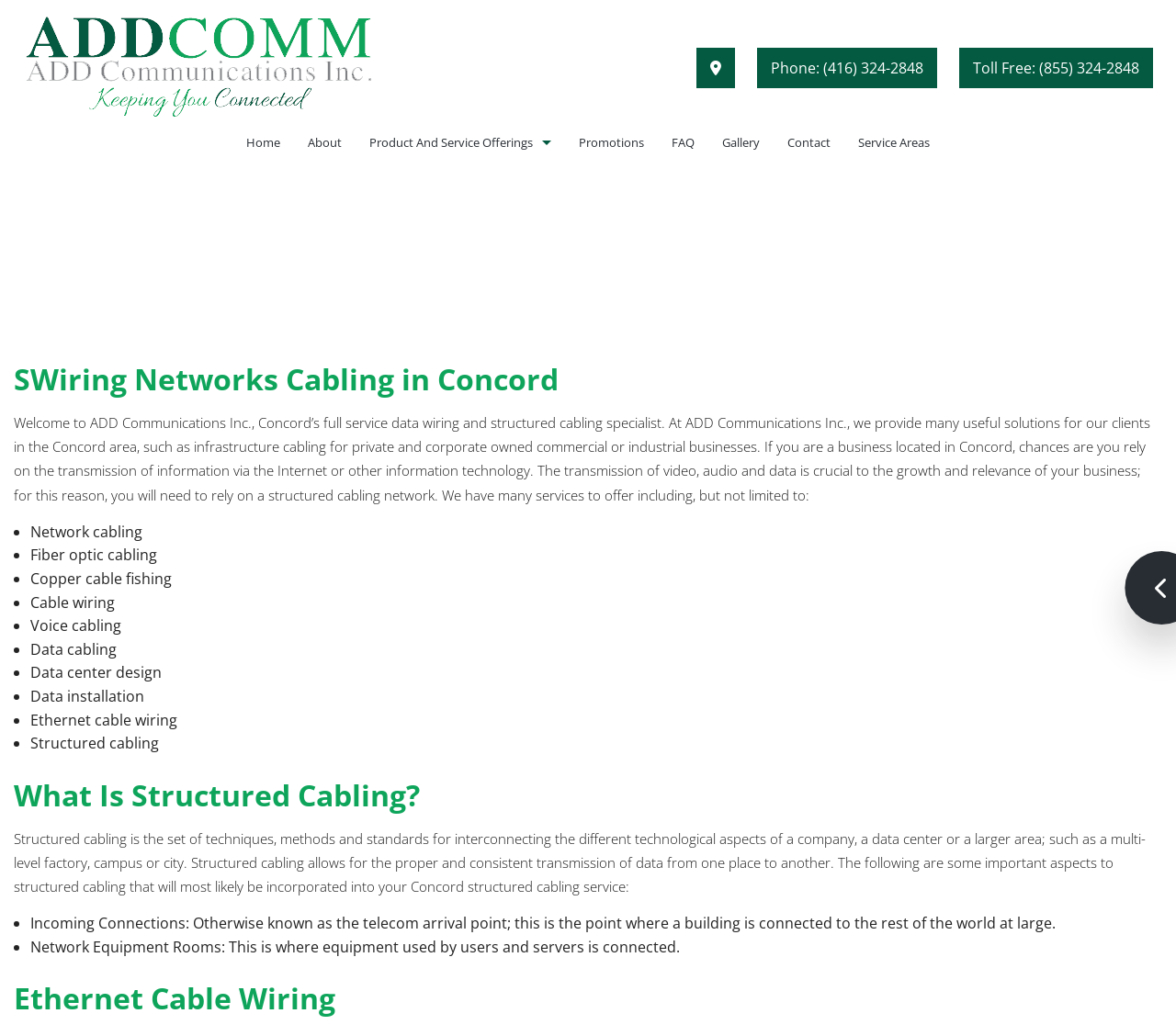Provide the bounding box coordinates of the area you need to click to execute the following instruction: "Follow us on Google Maps".

[0.592, 0.046, 0.625, 0.085]